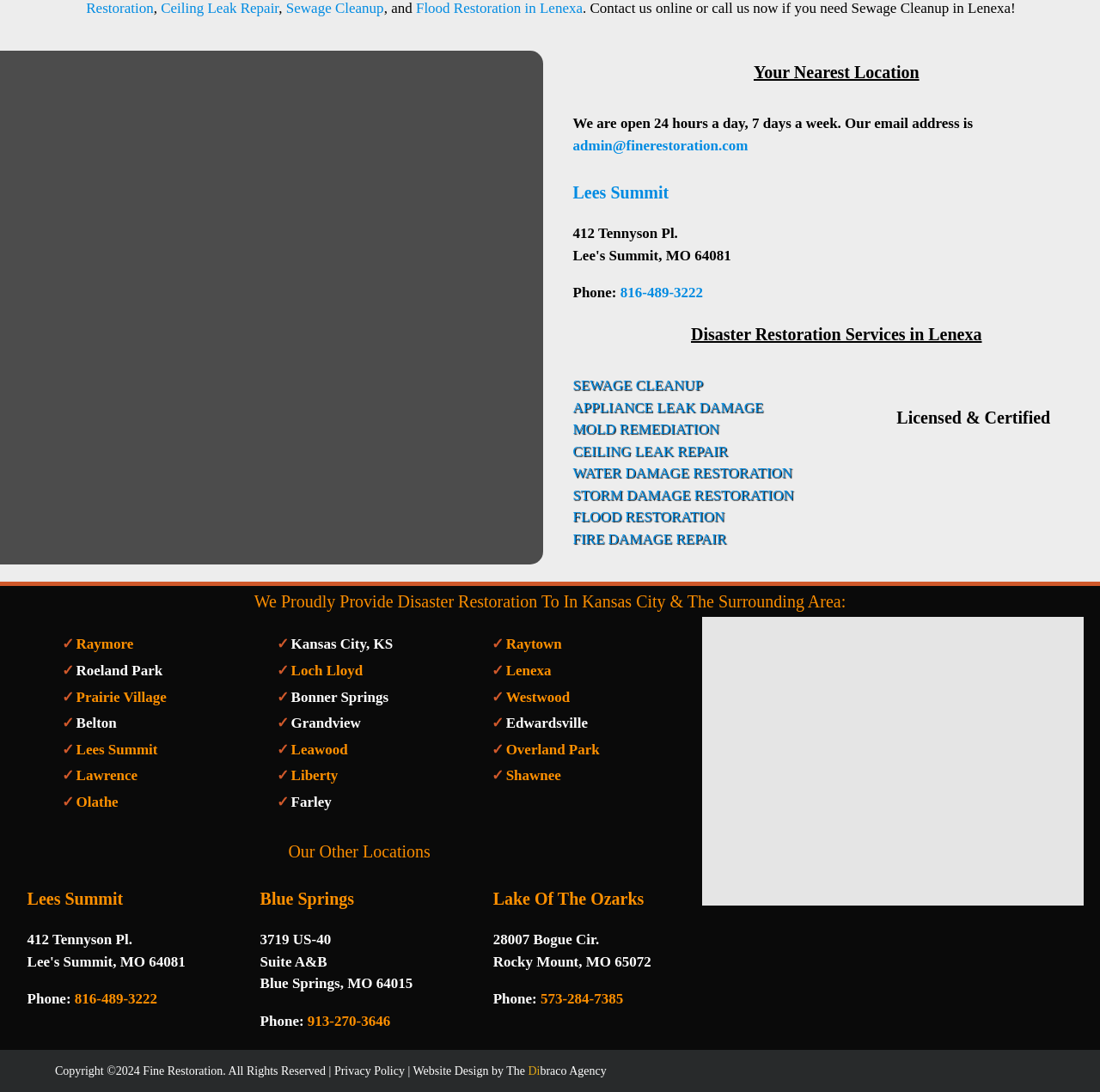Identify the bounding box coordinates for the UI element described as follows: "Liberty". Ensure the coordinates are four float numbers between 0 and 1, formatted as [left, top, right, bottom].

[0.265, 0.703, 0.307, 0.718]